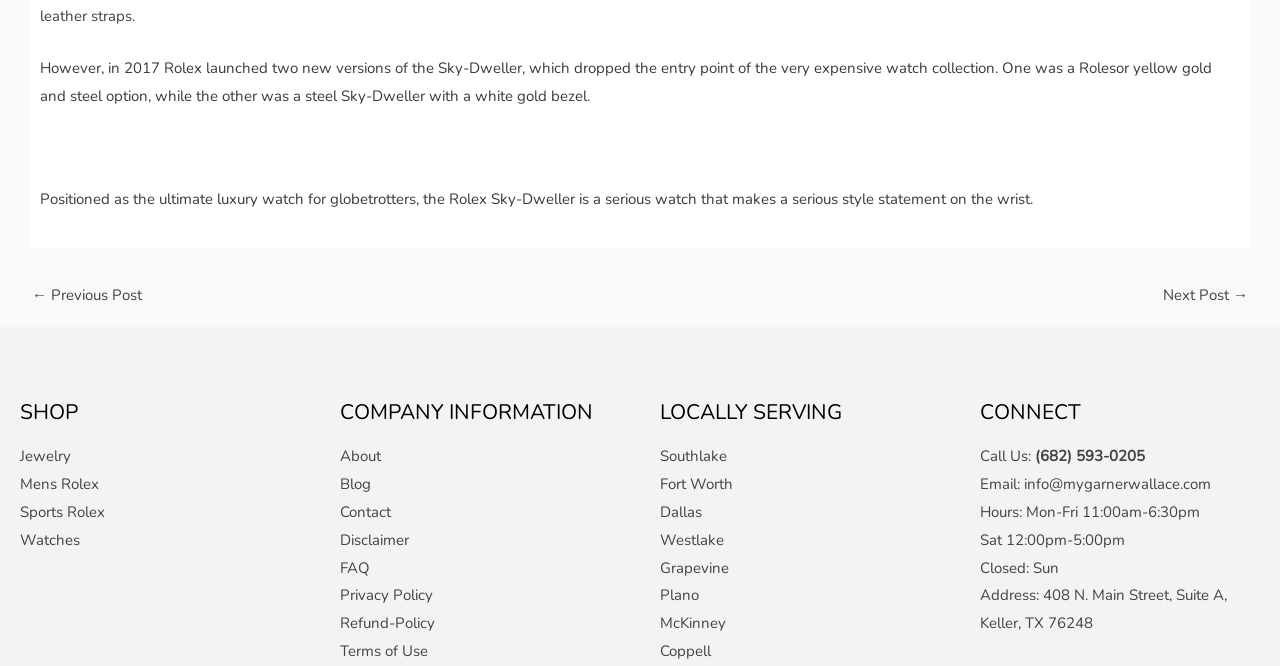Show the bounding box coordinates for the element that needs to be clicked to execute the following instruction: "Contact us". Provide the coordinates in the form of four float numbers between 0 and 1, i.e., [left, top, right, bottom].

[0.266, 0.754, 0.305, 0.784]